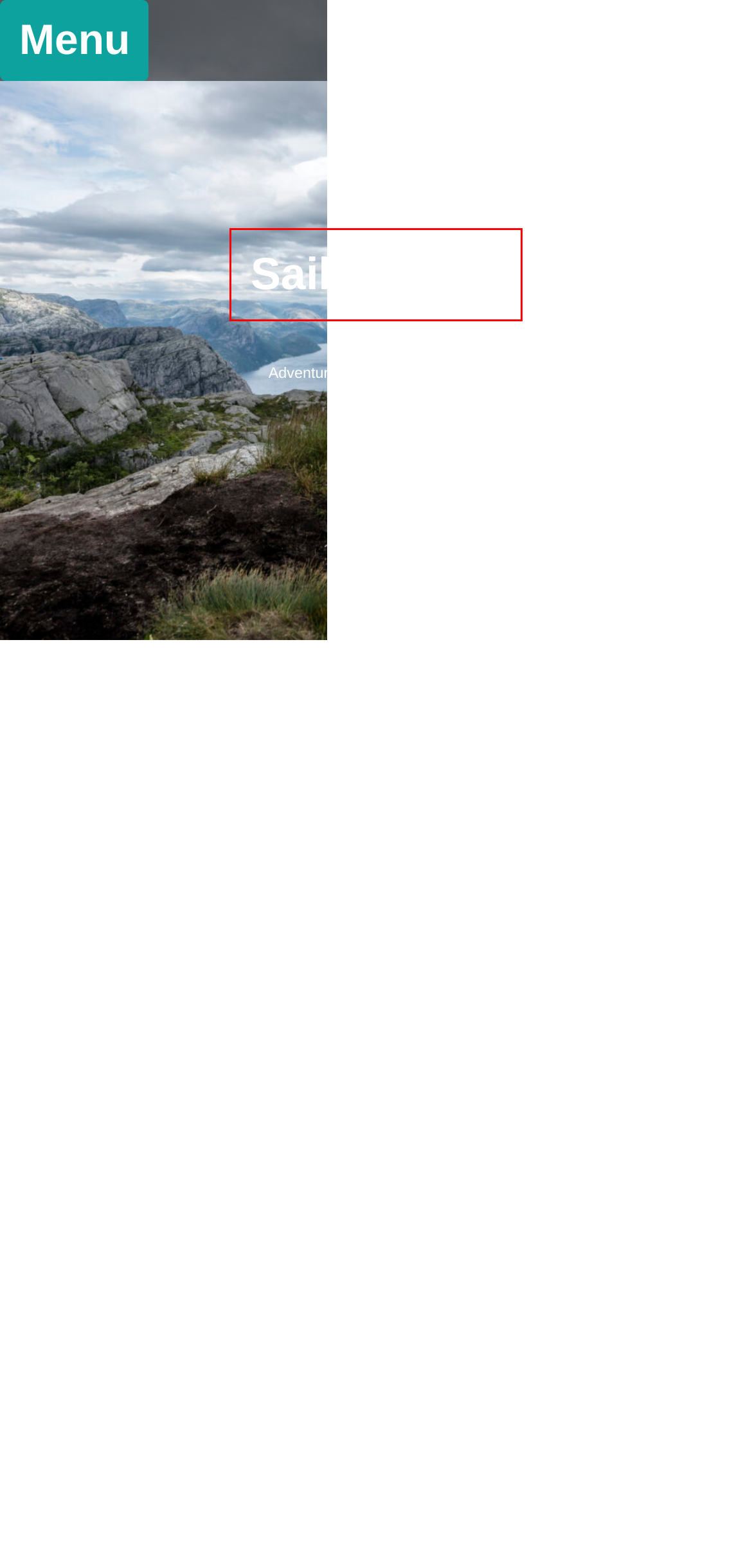Inspect the provided webpage screenshot, concentrating on the element within the red bounding box. Select the description that best represents the new webpage after you click the highlighted element. Here are the candidates:
A. Luarca – Sailing Mist
B. Carl – Sailing Mist
C. Sailing Mist – Adventures of Sailing Yacht Mist
D. Quinta do Lorde – Sailing Mist
E. Sweden – Sailing Mist
F. September 2021 – Sailing Mist
G. Las Galletas, Tenerife – Sailing Mist
H. Good to have. Item #1 – Sailing Mist

C